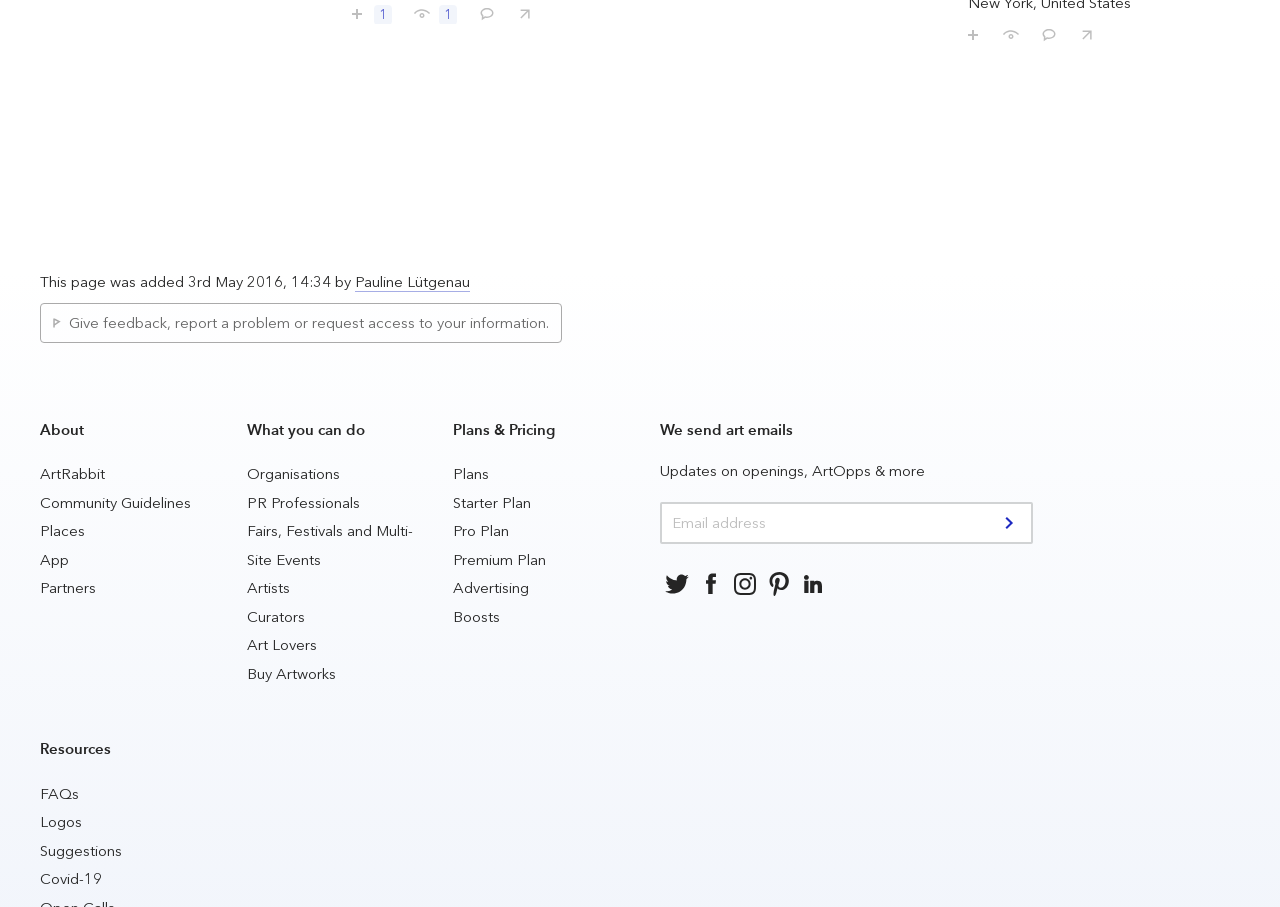Please provide a short answer using a single word or phrase for the question:
What can you do on this website?

Various art-related activities